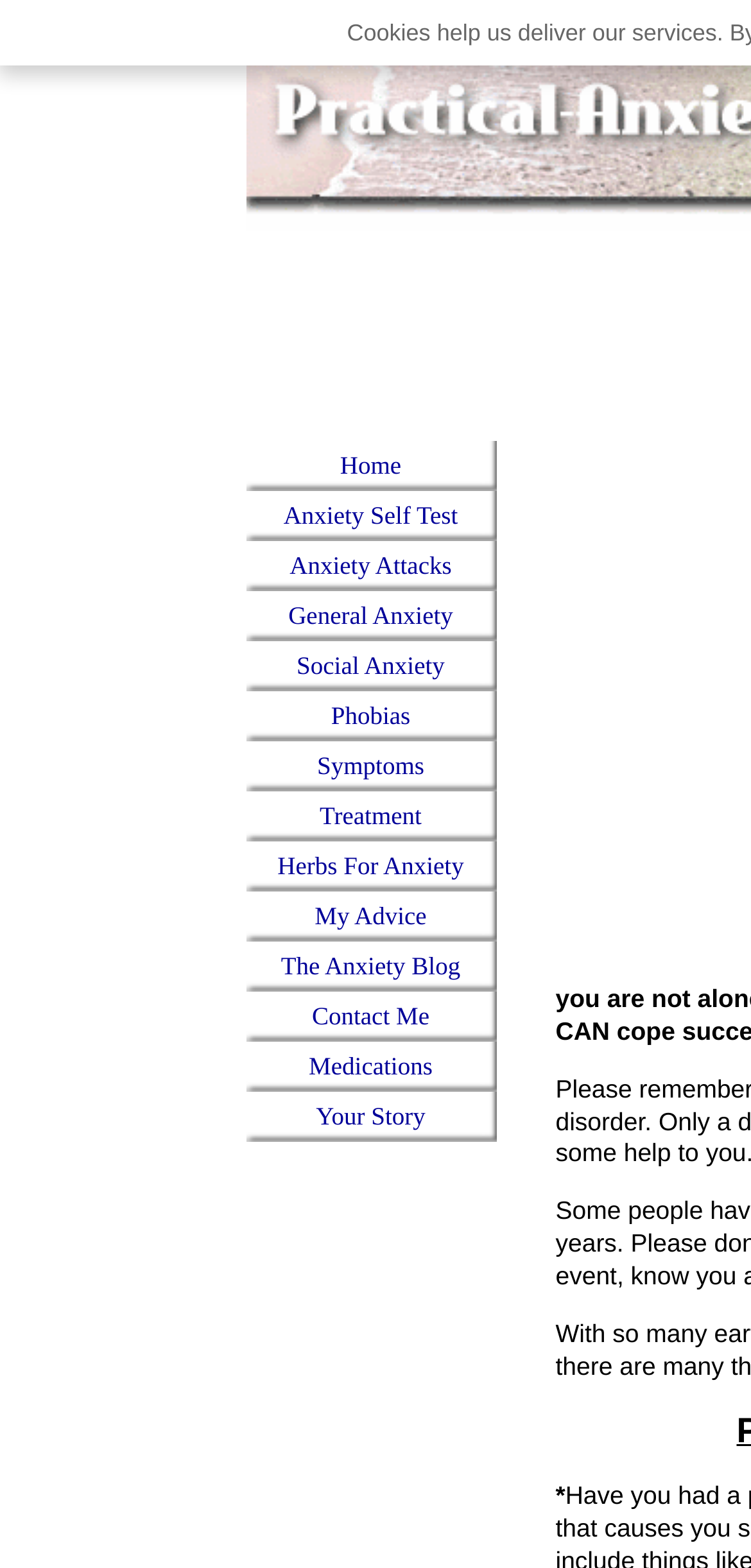Provide the bounding box coordinates for the area that should be clicked to complete the instruction: "View the commentary by Matt Freund".

None